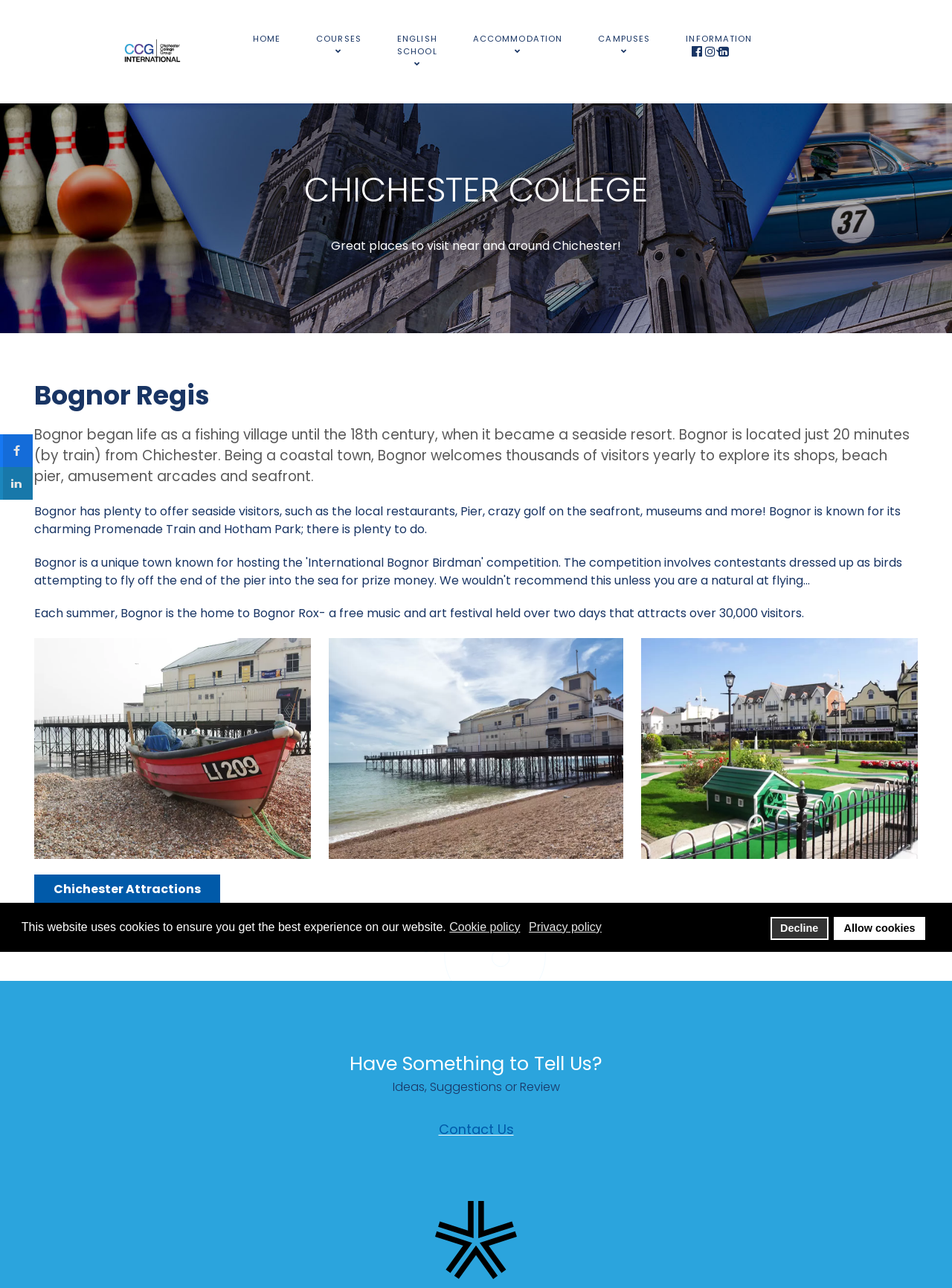What is the name of the music and art festival held in Bognor Regis?
Please give a detailed and thorough answer to the question, covering all relevant points.

The webpage mentions that each summer, Bognor Regis is the home to a free music and art festival held over two days, and the name of the festival is Bognor Rox, which is mentioned in the StaticText element with the text 'Each summer, Bognor is the home to Bognor Rox- a free music and art festival held over two days that attracts over 30,000 visitors.'.